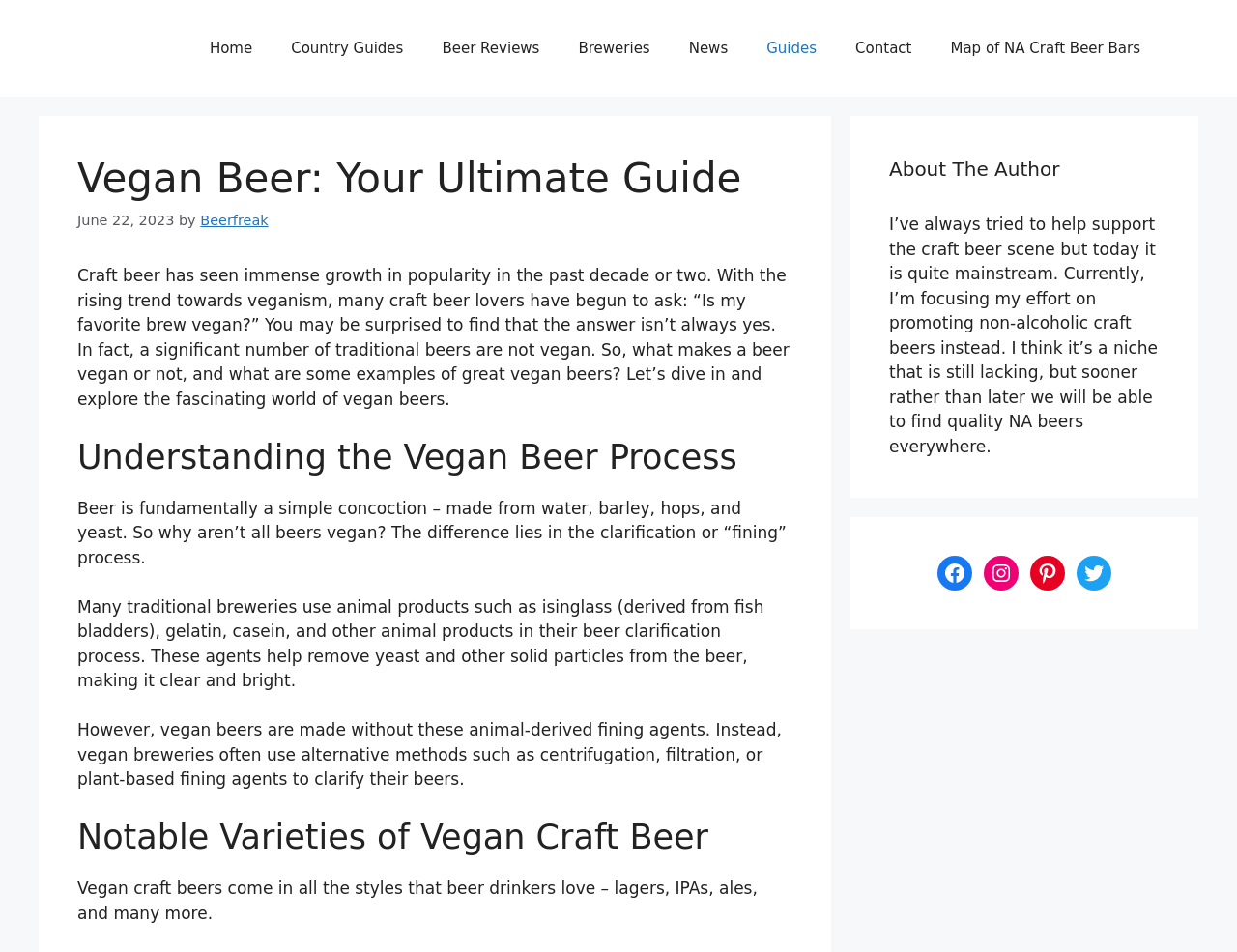What alternative methods do vegan breweries use for clarification?
With the help of the image, please provide a detailed response to the question.

The webpage states that vegan breweries use alternative methods such as centrifugation, filtration, or plant-based fining agents to clarify their beers, instead of using animal-derived fining agents.